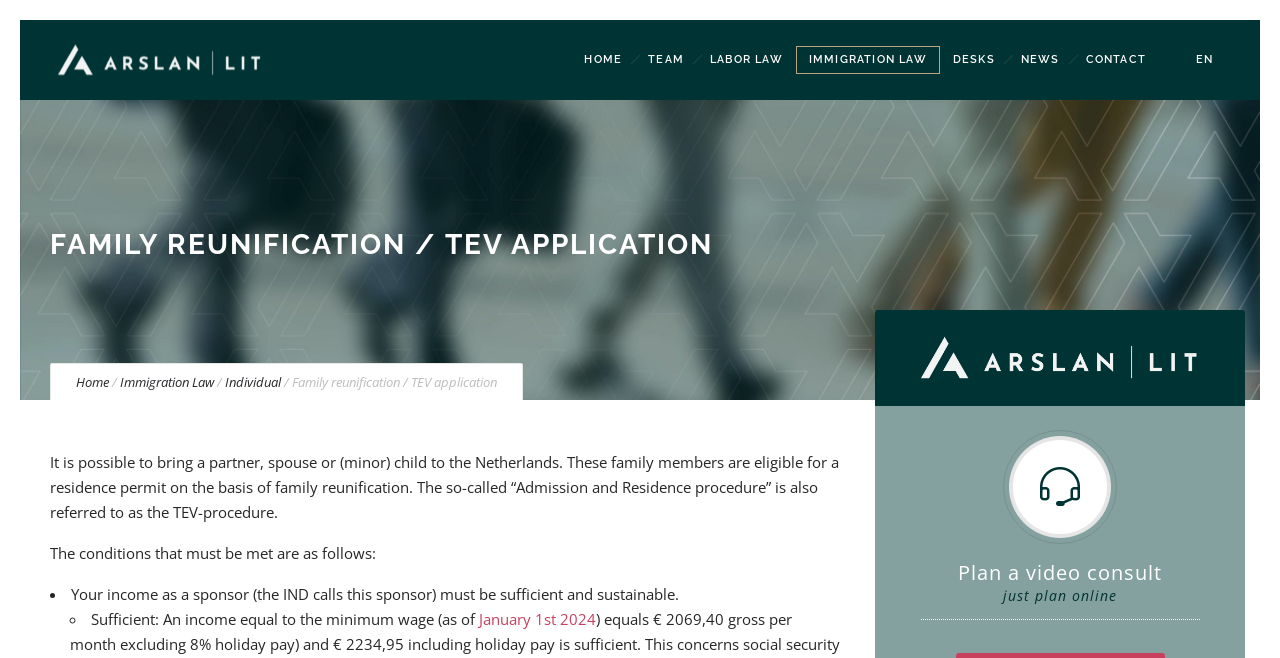Provide the bounding box coordinates of the section that needs to be clicked to accomplish the following instruction: "Click the 'CONTACT' link."

[0.838, 0.061, 0.905, 0.122]